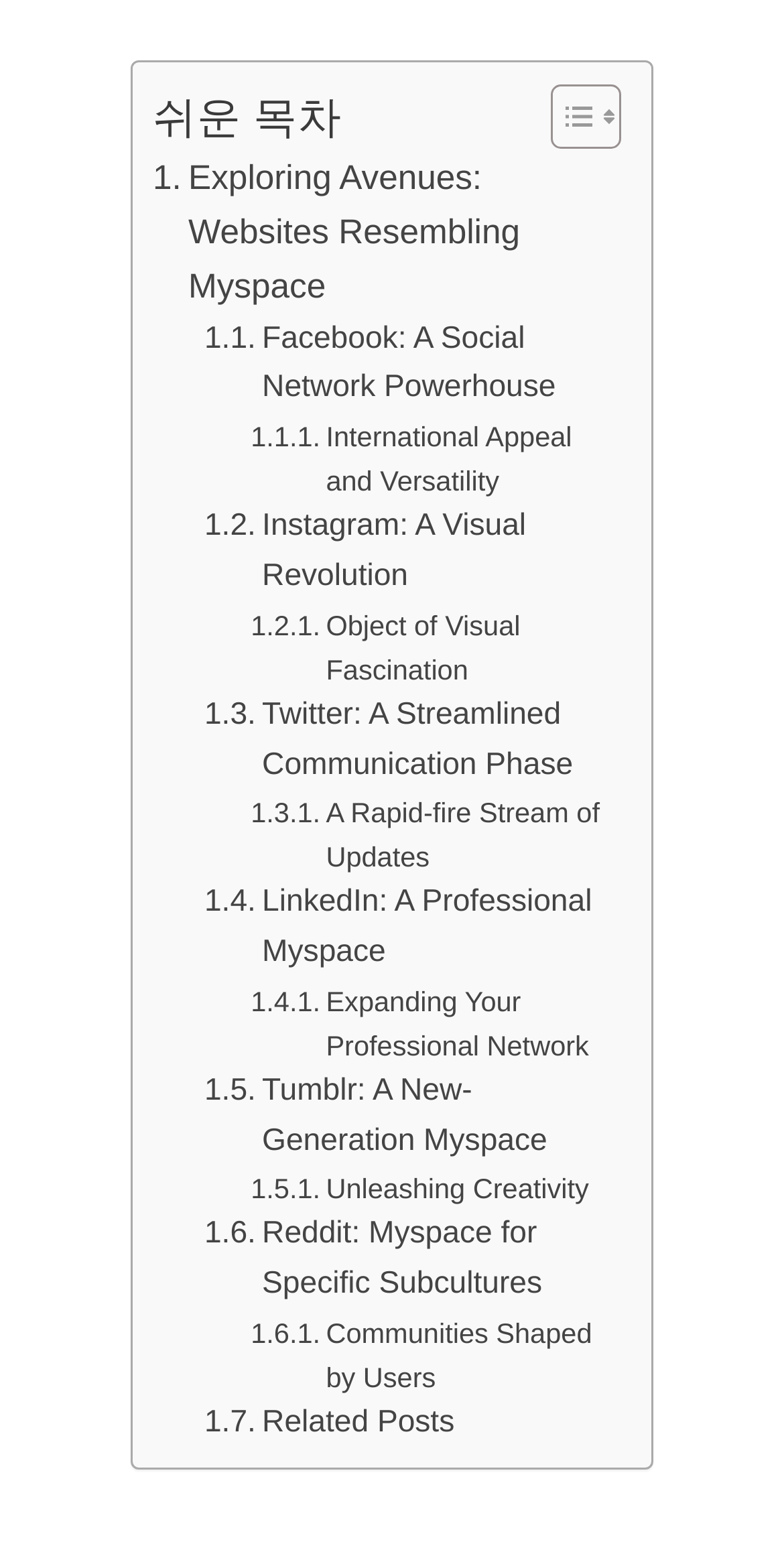Carefully examine the image and provide an in-depth answer to the question: What is the position of the '쉬운 목차' text?

I found a StaticText element with ID 411, which has an OCR text '쉬운 목차'. By analyzing its bounding box coordinates [0.195, 0.059, 0.436, 0.091], I determined that it is located at the top-left position of the webpage.